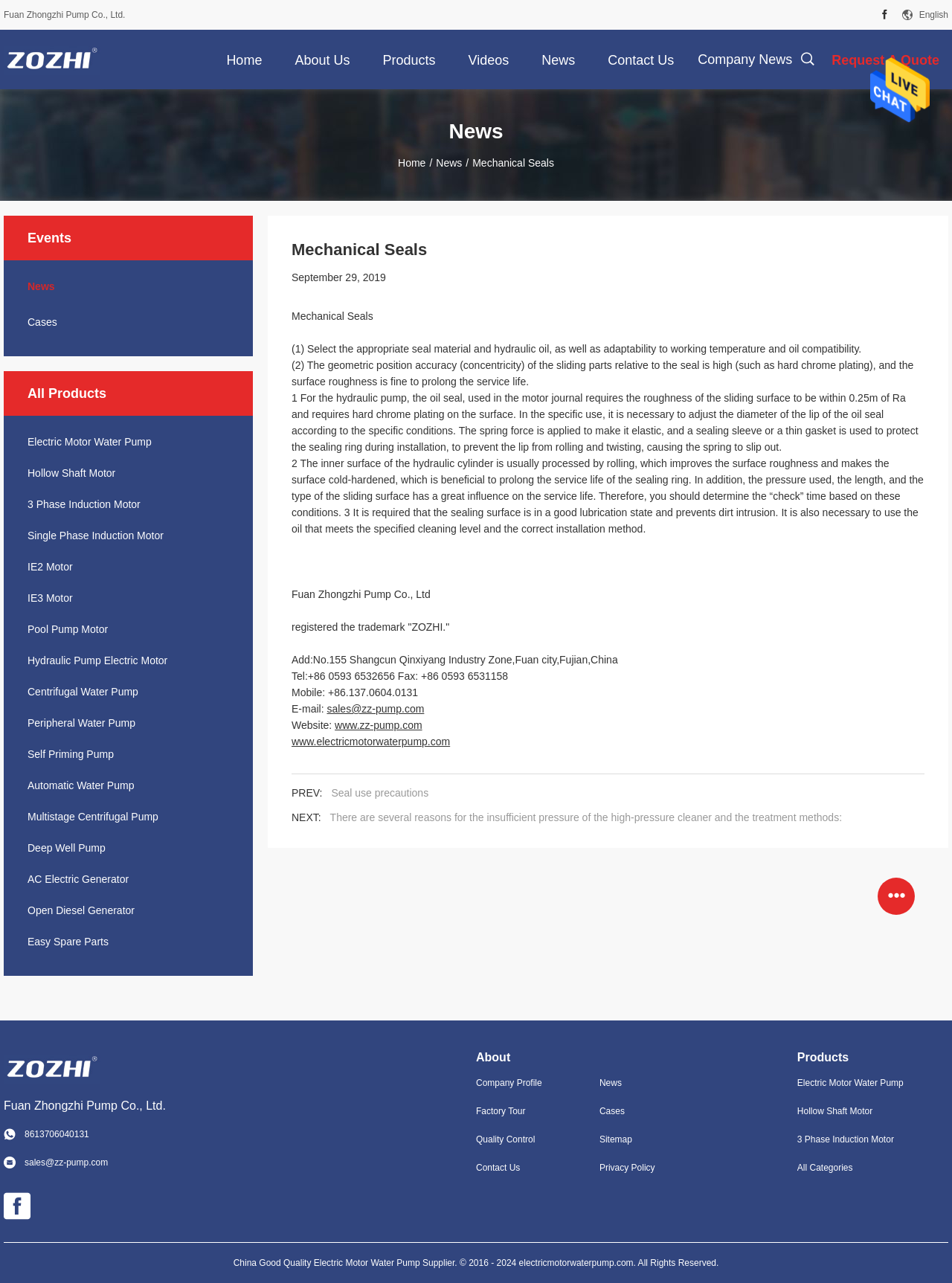Select the bounding box coordinates of the element I need to click to carry out the following instruction: "Read the company news about 'Mechanical Seals'".

[0.471, 0.093, 0.529, 0.111]